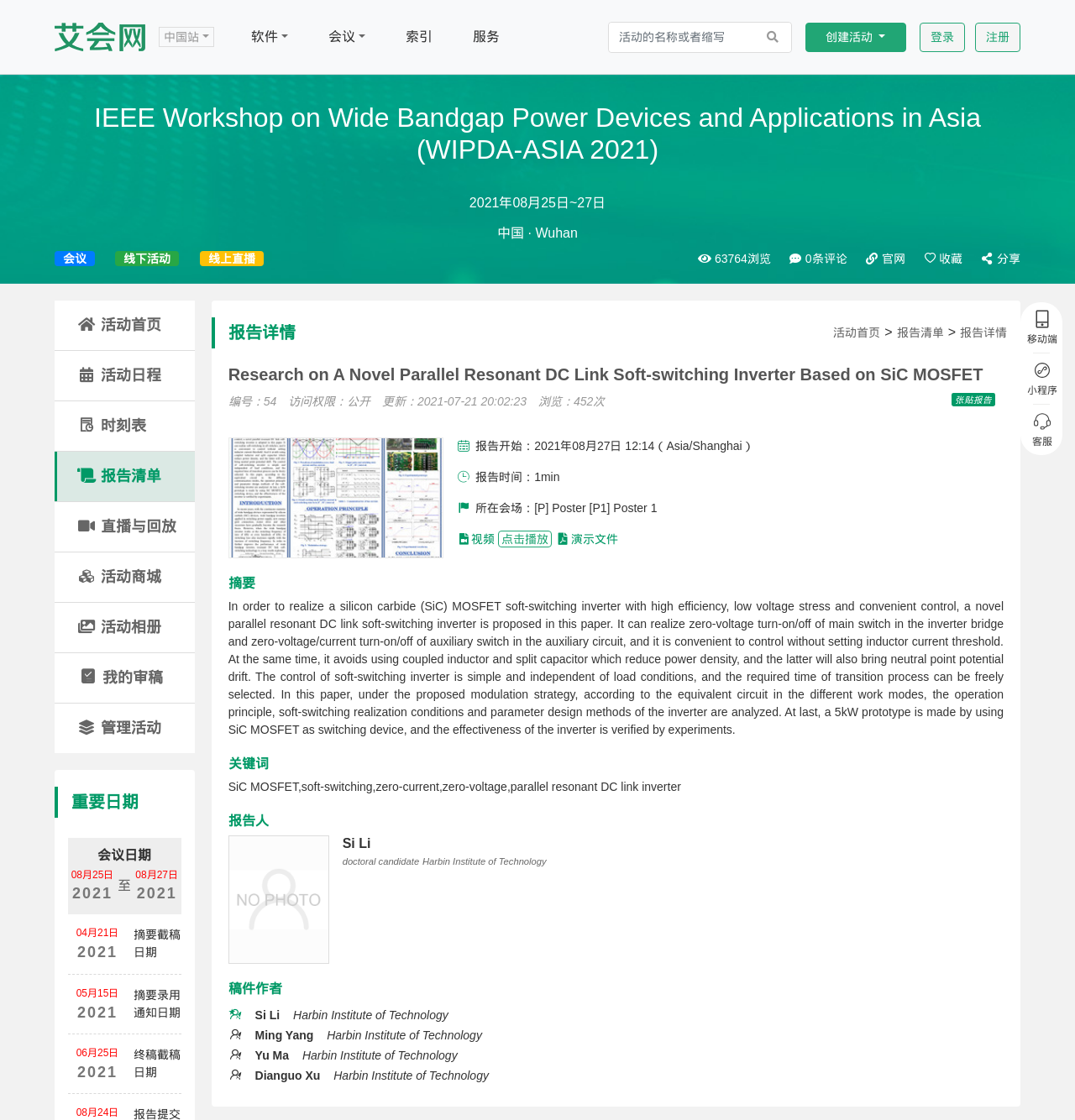What is the name of the workshop?
Please provide a full and detailed response to the question.

I found the answer by looking at the heading element with the text 'IEEE Workshop on Wide Bandgap Power Devices and Applications in Asia (WIPDA-ASIA 2021)' which is located at the top of the webpage.